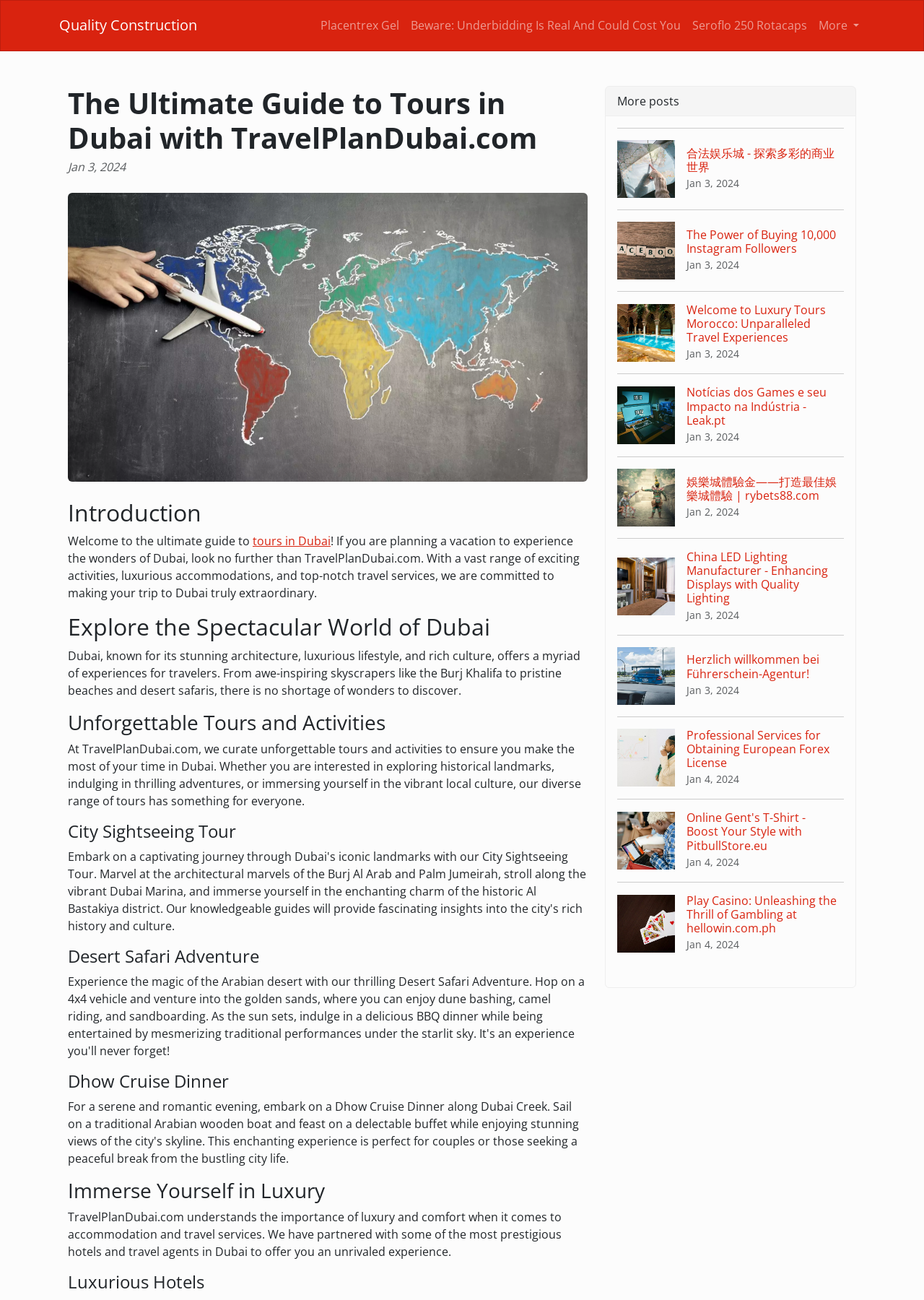What is the importance of luxury and comfort in Dubai?
Answer the question with detailed information derived from the image.

According to the webpage, TravelPlanDubai.com understands the importance of luxury and comfort when it comes to accommodation and travel services, which is why they have partnered with prestigious hotels and travel agents in Dubai to offer an unrivaled experience.